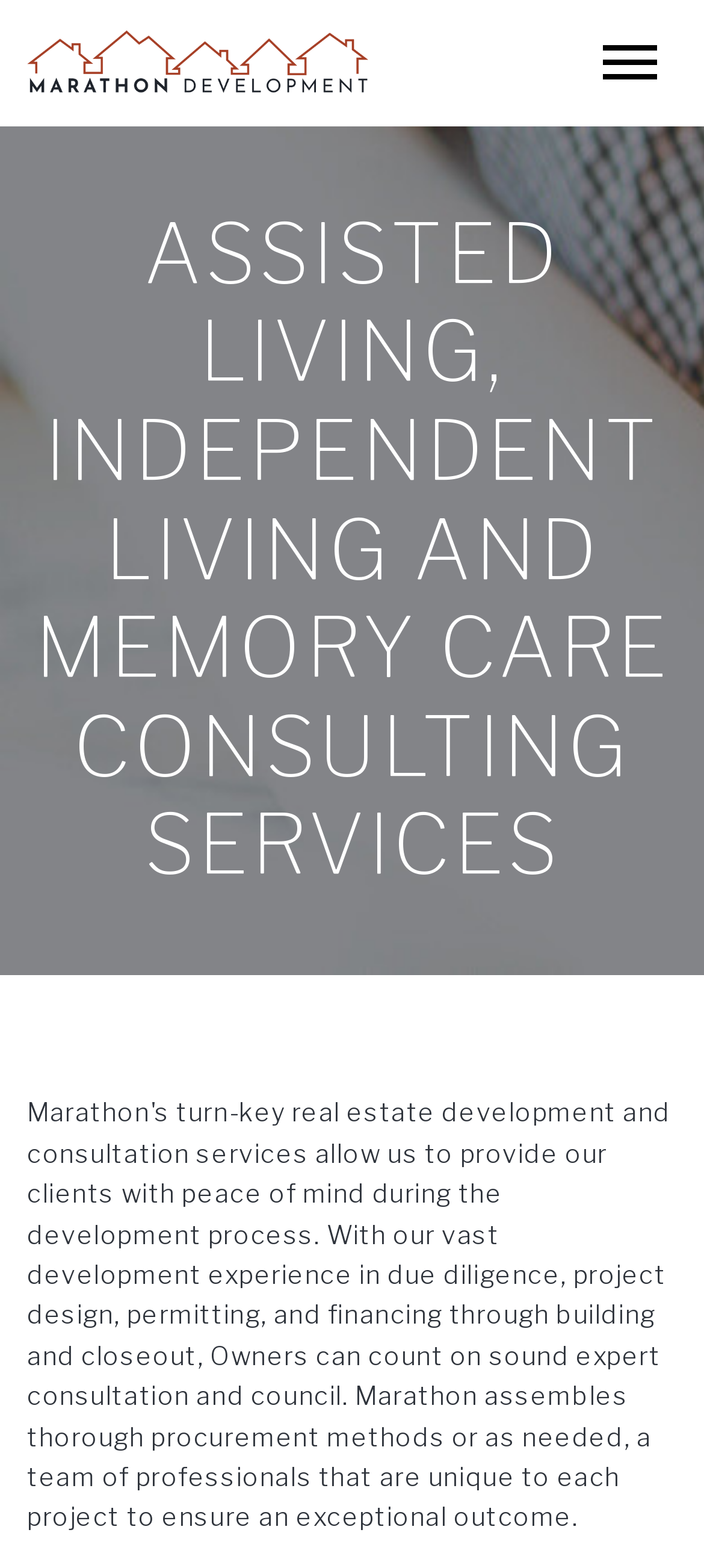Identify and provide the main heading of the webpage.

ASSISTED LIVING, INDEPENDENT LIVING AND MEMORY CARE CONSULTING SERVICES